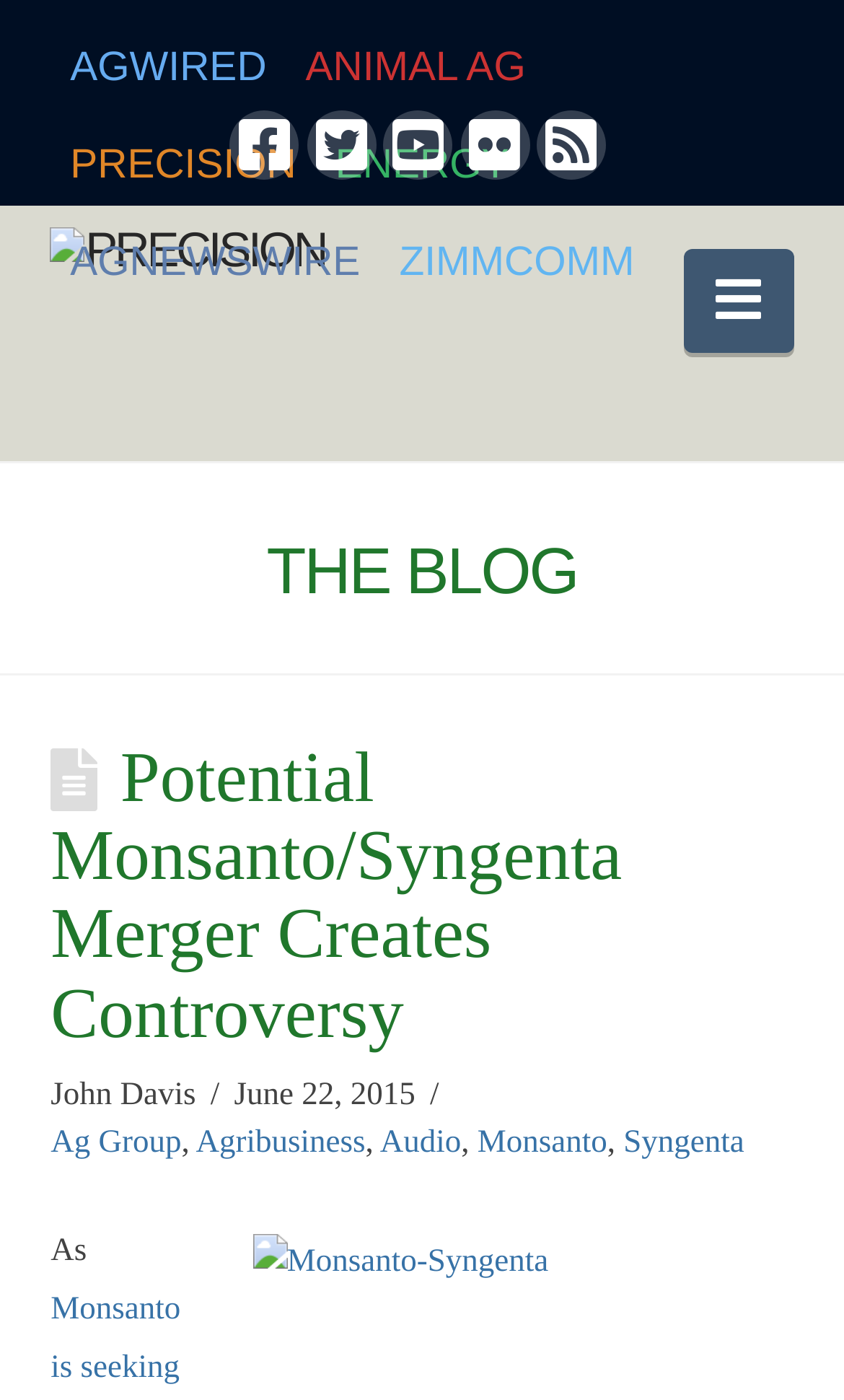Please identify the bounding box coordinates of the clickable area that will allow you to execute the instruction: "Read THE BLOG".

[0.06, 0.377, 0.94, 0.434]